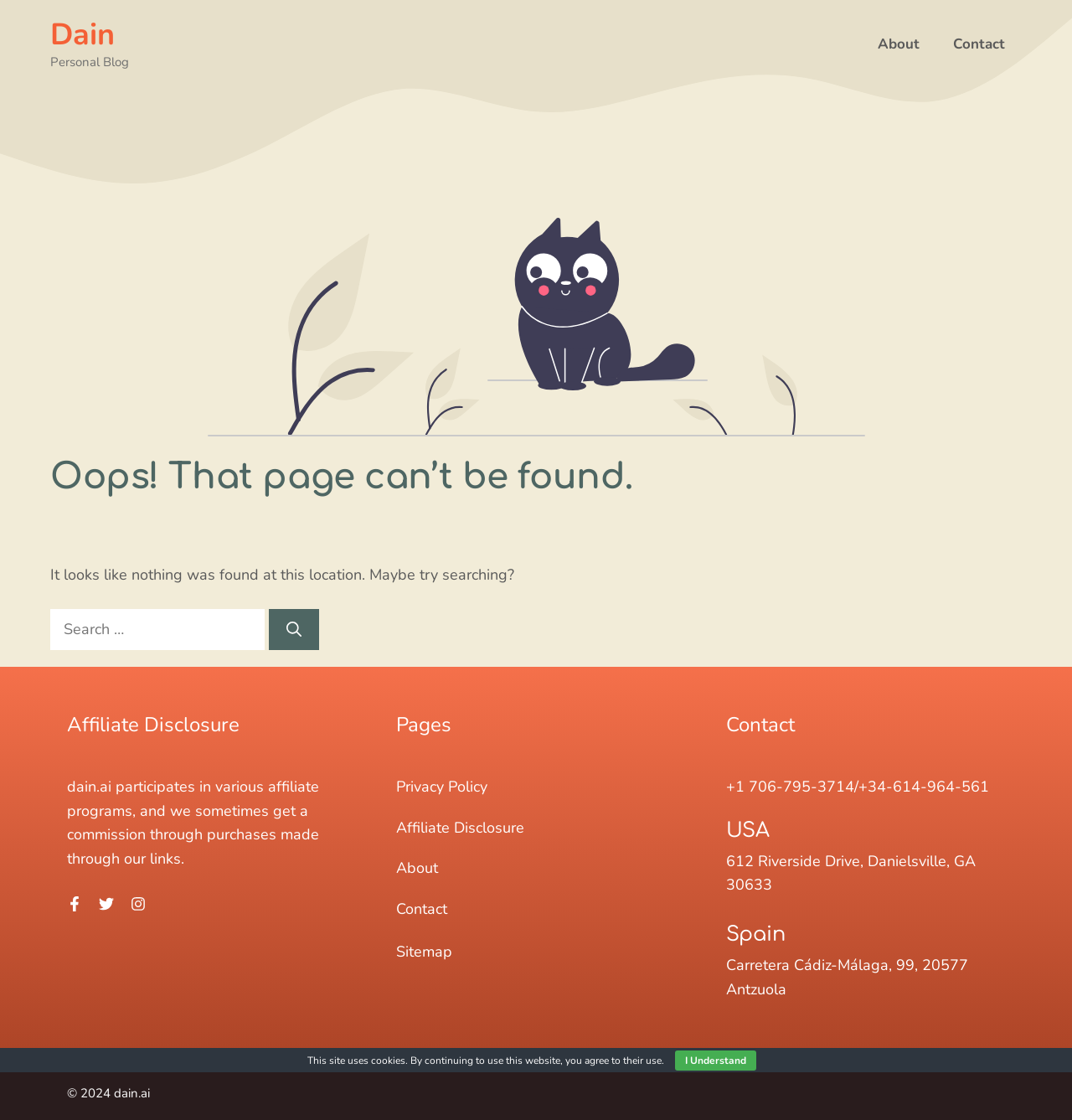Find the bounding box coordinates of the clickable element required to execute the following instruction: "read the post dated Dec 21, 2010". Provide the coordinates as four float numbers between 0 and 1, i.e., [left, top, right, bottom].

None